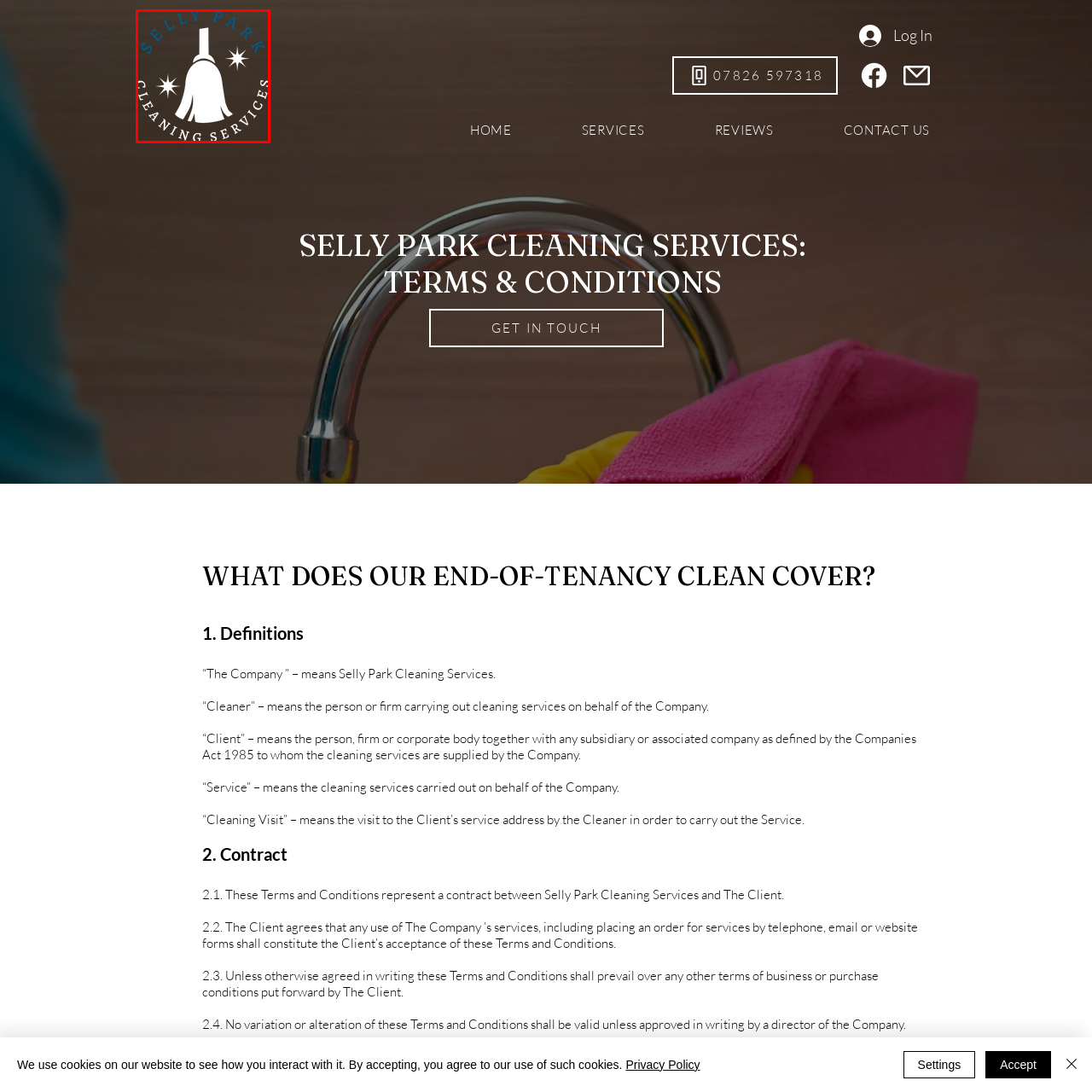Observe the image inside the red bounding box and answer briefly using a single word or phrase: What is written at the top of the logo?

SELLY PARK